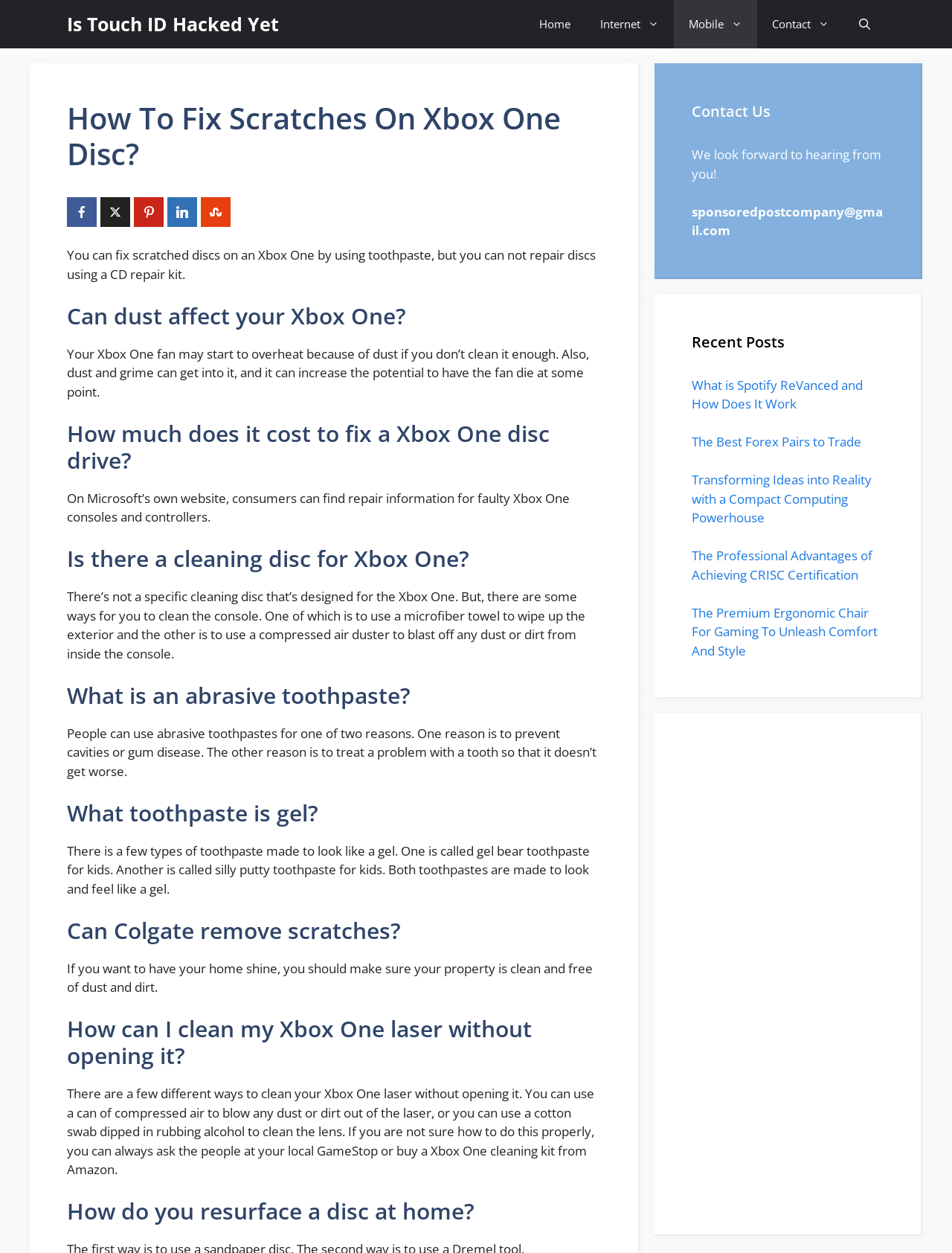Please identify the bounding box coordinates of the clickable area that will allow you to execute the instruction: "Click on the 'Home' link".

[0.551, 0.0, 0.615, 0.039]